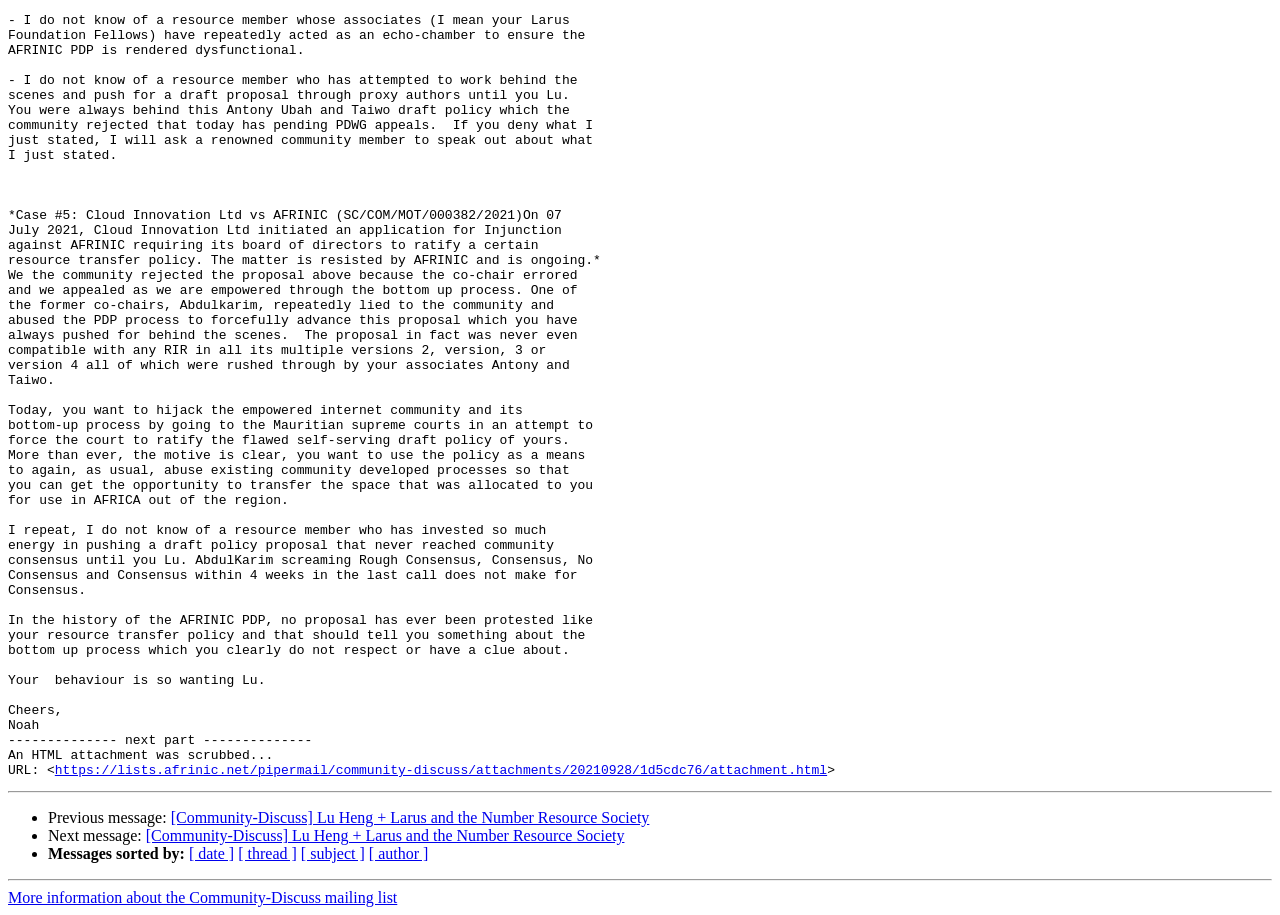Give the bounding box coordinates for the element described by: "https://lists.afrinic.net/pipermail/community-discuss/attachments/20210928/1d5cdc76/attachment.html".

[0.043, 0.834, 0.648, 0.851]